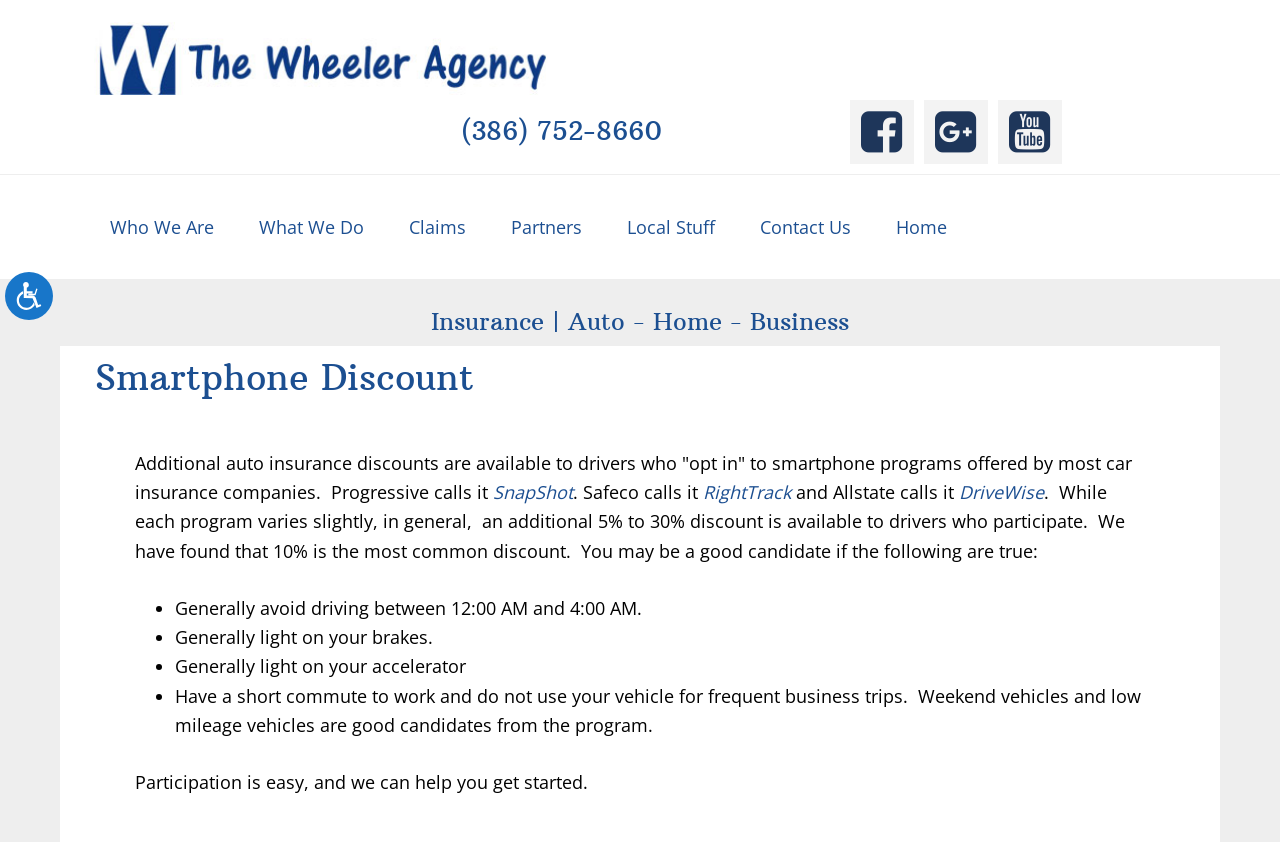Identify the bounding box of the UI element that matches this description: "Local Stuff".

[0.474, 0.232, 0.574, 0.308]